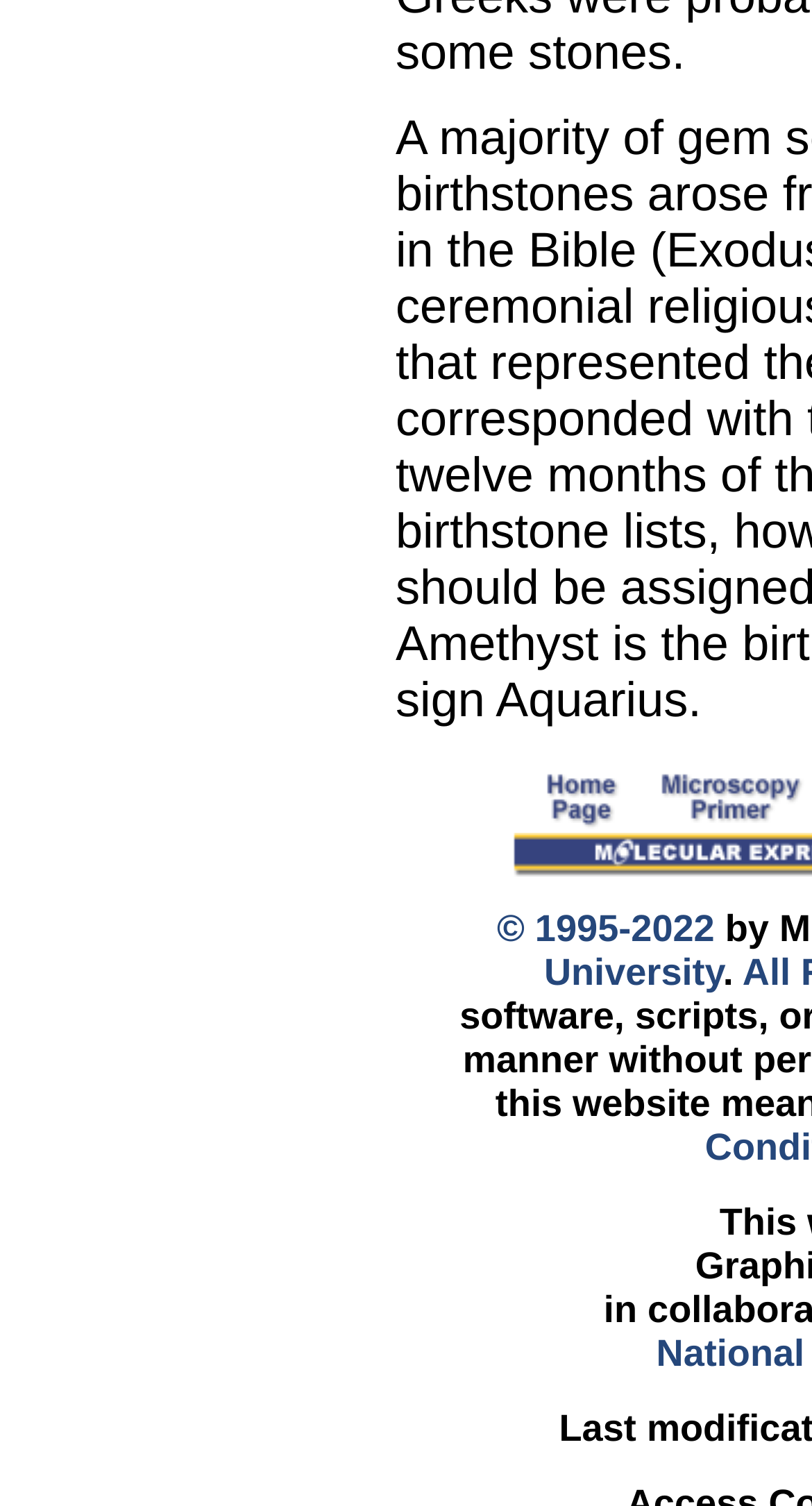Given the description "name="home"", provide the bounding box coordinates of the corresponding UI element.

[0.621, 0.535, 0.79, 0.559]